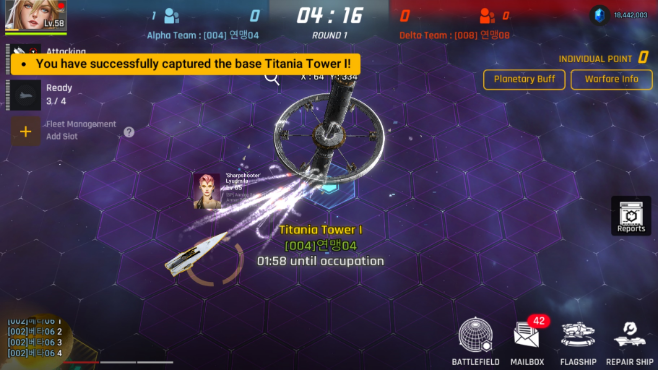Describe all significant details and elements found in the image.

In this dynamic gaming scene, the player has just successfully captured "Titania Tower I," as indicated by the prominent notification at the top of the screen. The countdown timer shows 04:16, signifying the time remaining in the current round. The interface provides insights into team statuses, with Alpha Team highlighted on the left, displaying a level 5 player and their readiness state (3 out of 4), suggesting strategic management of fleet resources. 

In the background, the futuristic design showcases a network of hexagons that creates an immersive battlefield atmosphere. A laser trail emanates from the player’s ship, illustrating motion towards their next objective. Below the action, various elements like individual points and gameplay buttons—labeled "Battlefield," "Mailbox," "Flagship," and "Repair Ship"—are clearly visible, offering players tactical options as they navigate the game's mechanics. The tower itself bears the label for immediate occupation, adding urgency to gameplay as it counts down with 01:58 remaining until complete control.